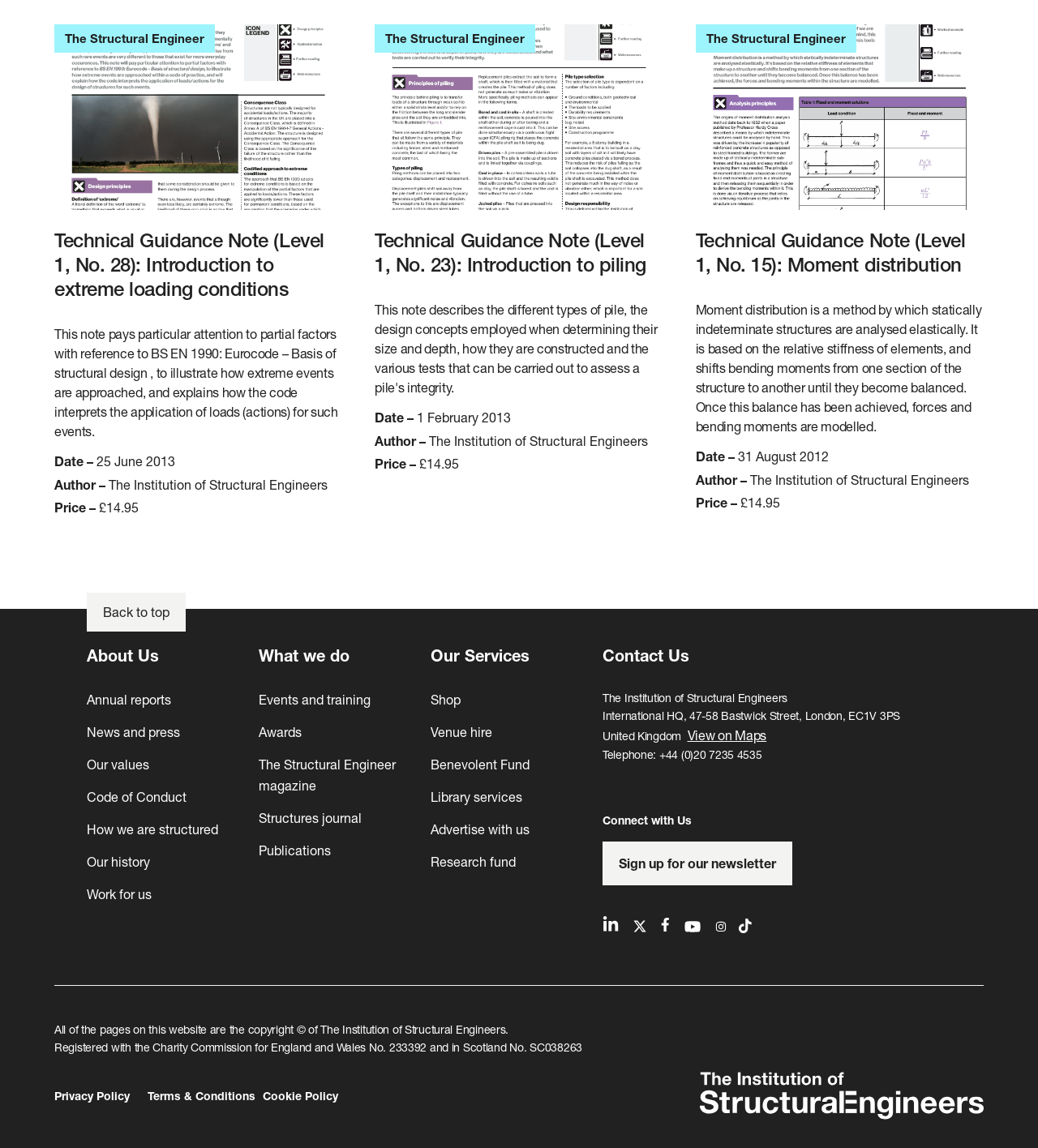Who is the author of Technical Guidance Note (Level 1, No. 23)?
Based on the image content, provide your answer in one word or a short phrase.

The Institution of Structural Engineers